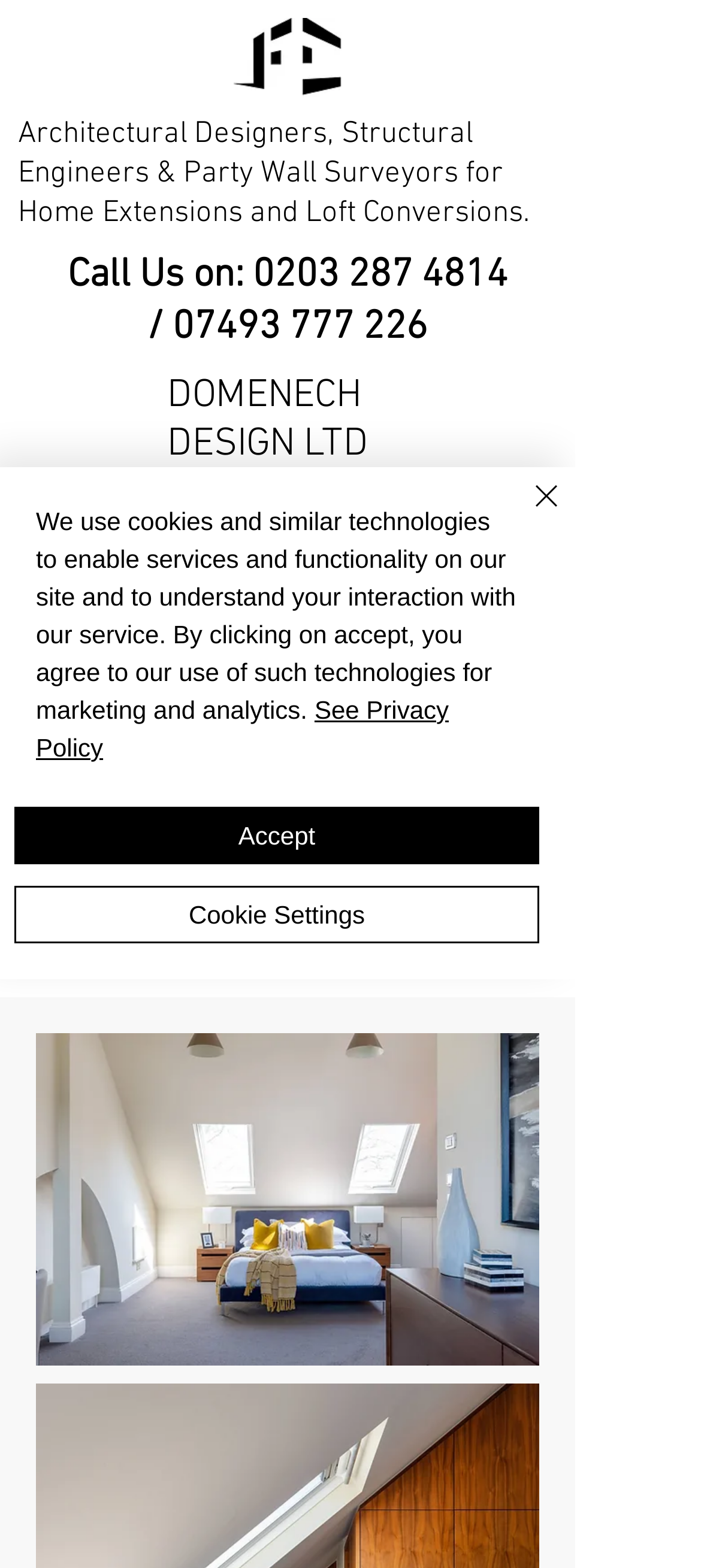Pinpoint the bounding box coordinates of the element that must be clicked to accomplish the following instruction: "Click the logo to go to the homepage". The coordinates should be in the format of four float numbers between 0 and 1, i.e., [left, top, right, bottom].

[0.333, 0.011, 0.487, 0.062]